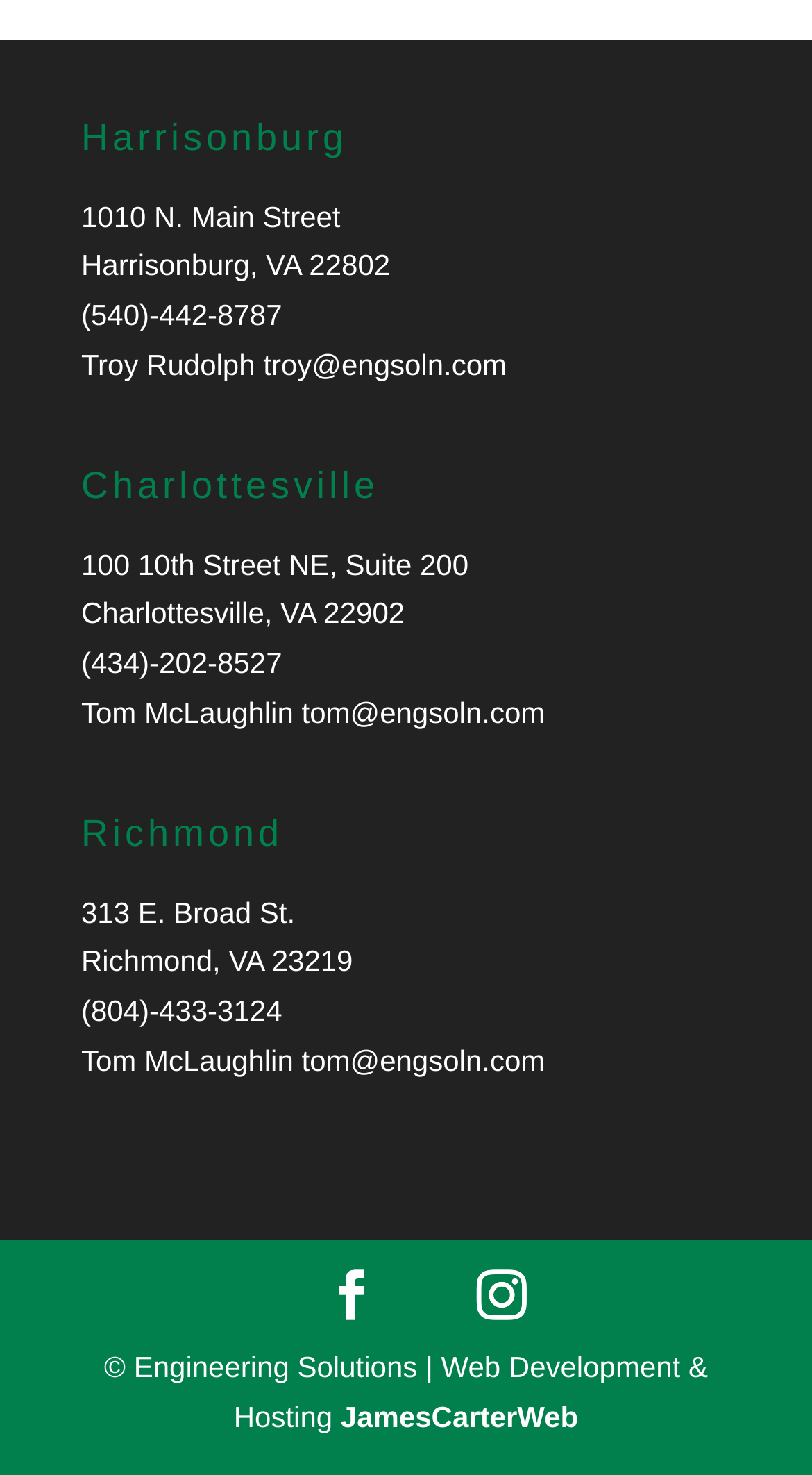Given the description: "troy@engsoln.com", determine the bounding box coordinates of the UI element. The coordinates should be formatted as four float numbers between 0 and 1, [left, top, right, bottom].

[0.324, 0.236, 0.624, 0.258]